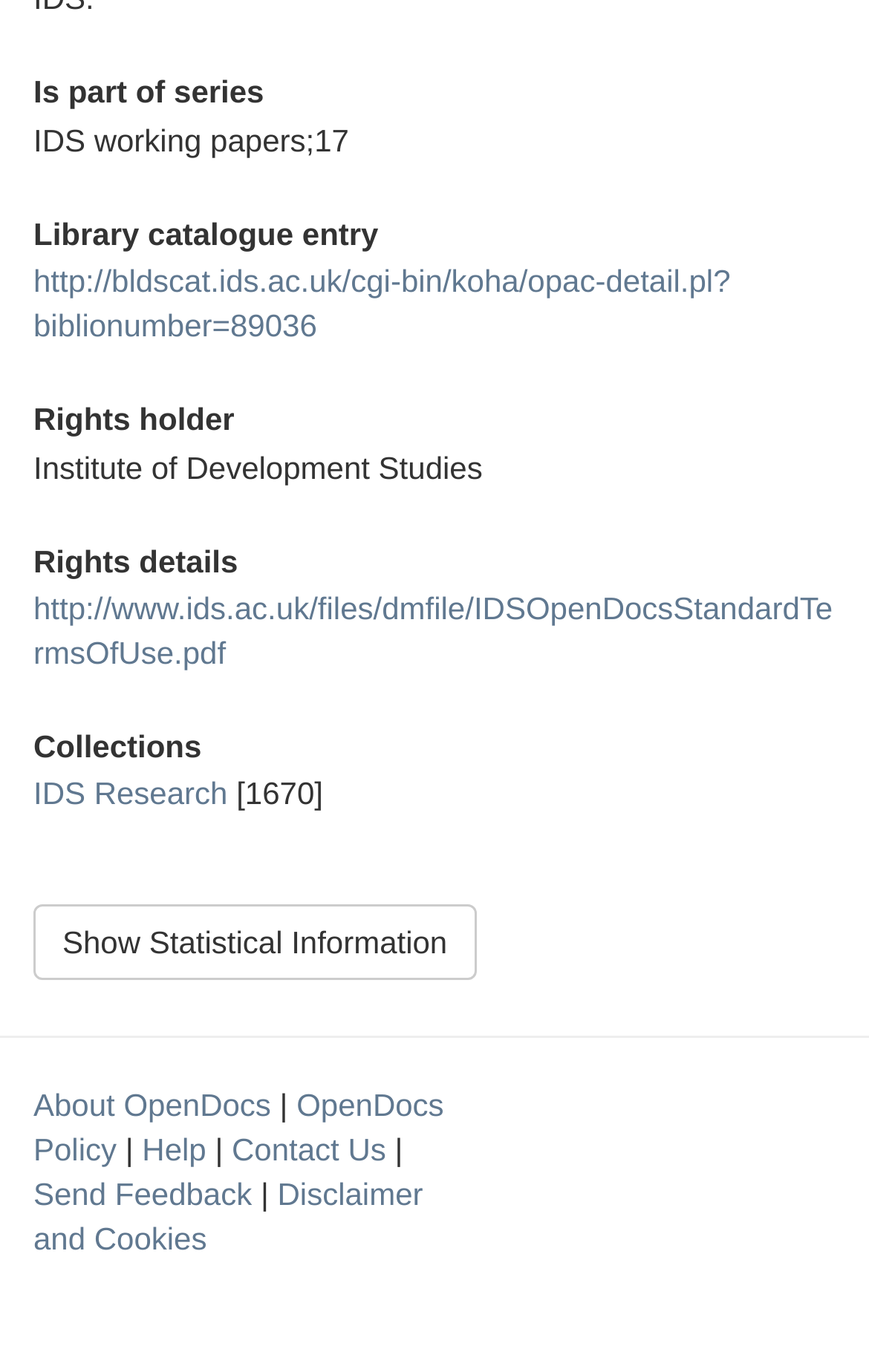What is the organization that hosts the OpenDocs repository?
Please respond to the question with as much detail as possible.

The organization that hosts the OpenDocs repository can be inferred from the presence of the Institute of Development Studies' name throughout the page, including in the rights holder and collection information.